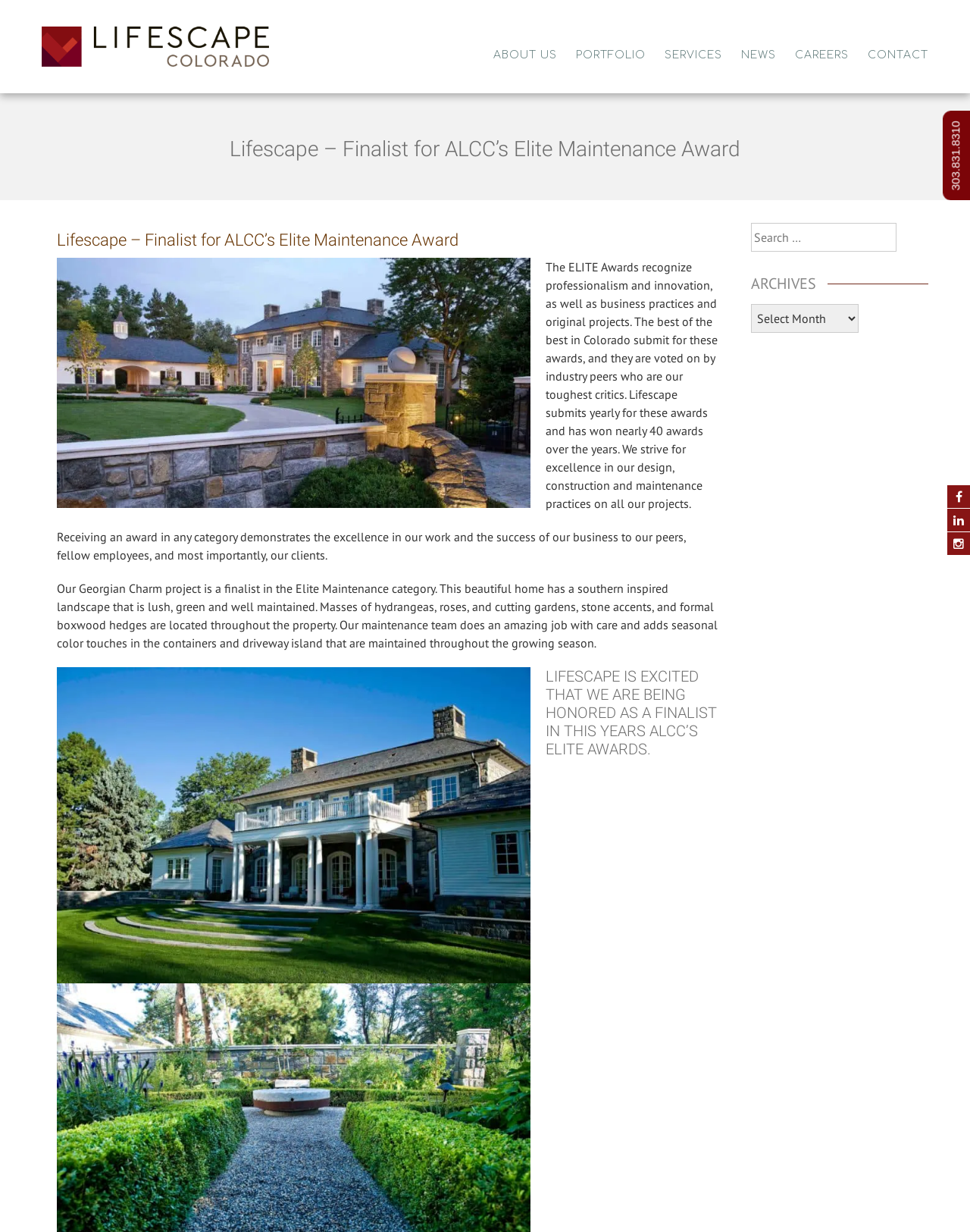Produce an elaborate caption capturing the essence of the webpage.

The webpage appears to be a news article or blog post from Lifescape Colorado, a landscaping company. At the top of the page, there is a navigation menu with links to different sections of the website, including "About Us", "Portfolio", "Services", "News", "Careers", and "Contact". Below the navigation menu, there is a large header section that spans the width of the page, containing the title "Lifescape – Finalist for ALCC’s Elite Maintenance Award" in a large font.

To the left of the header section, there is a smaller image of the Lifescape Colorado logo. Below the header section, there is a table layout containing the main content of the page. The content is divided into several sections, each with its own heading and text.

The first section describes the ELITE Awards, which recognize professionalism and innovation in the landscaping industry. The text explains that the awards are voted on by industry peers and that Lifescape has won nearly 40 awards over the years.

The second section describes a specific project, called "Georgian Charm", which is a finalist in the Elite Maintenance category. The text describes the project's features, including its southern-inspired landscape, and mentions that the maintenance team does an excellent job of caring for the property.

There are two images of the Elite Maintenance Award on the page, one above the second section and one below it. The images are relatively small and are placed to the left of the text.

To the right of the main content, there is a complementary section that contains a search box and an archives section. The search box allows users to search for specific content on the website, and the archives section lists previous articles or posts.

At the very top of the page, there are three social media links, represented by icons, which are aligned to the right edge of the page.